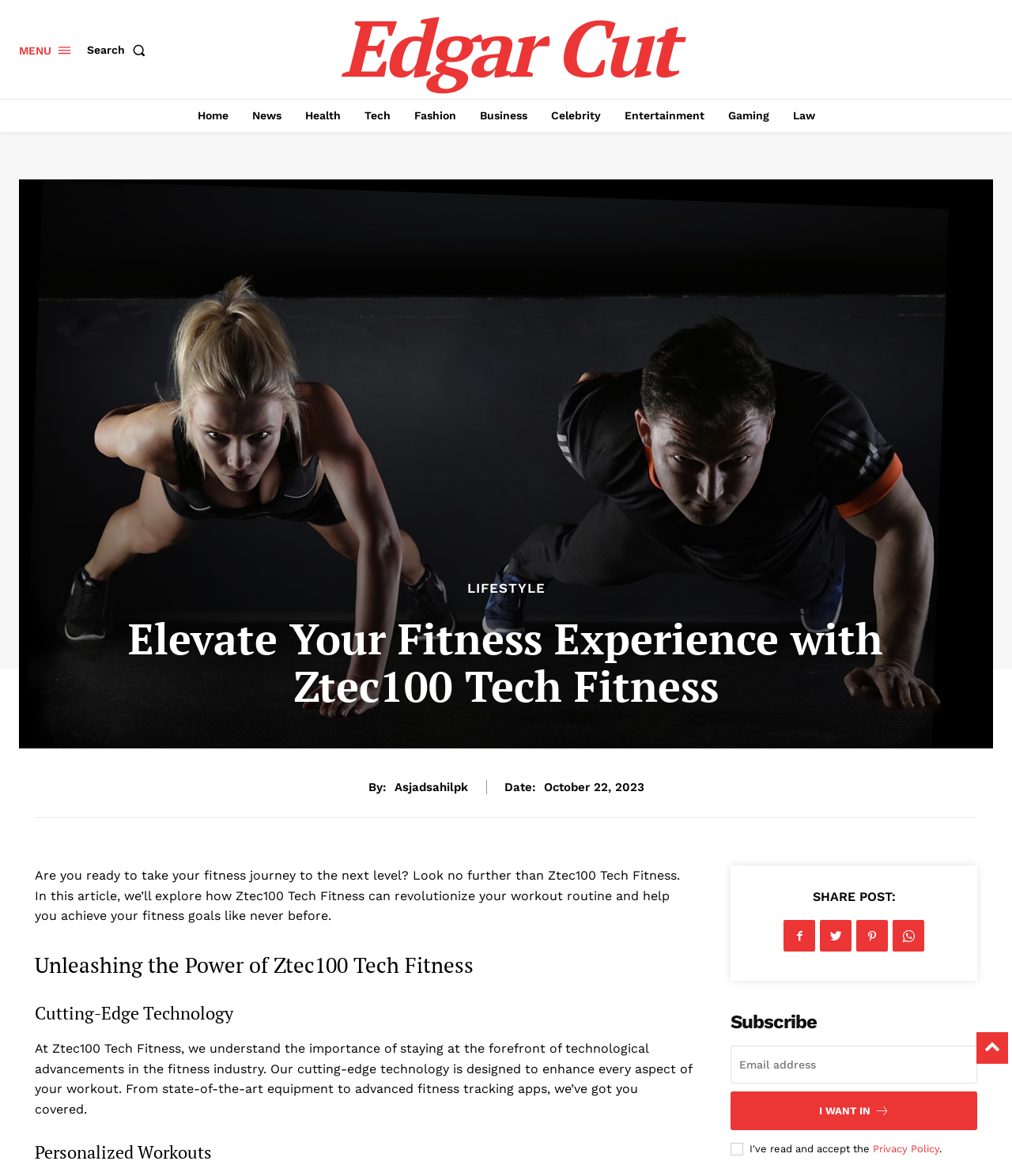Identify the bounding box coordinates for the element you need to click to achieve the following task: "Subscribe to the newsletter". The coordinates must be four float values ranging from 0 to 1, formatted as [left, top, right, bottom].

None